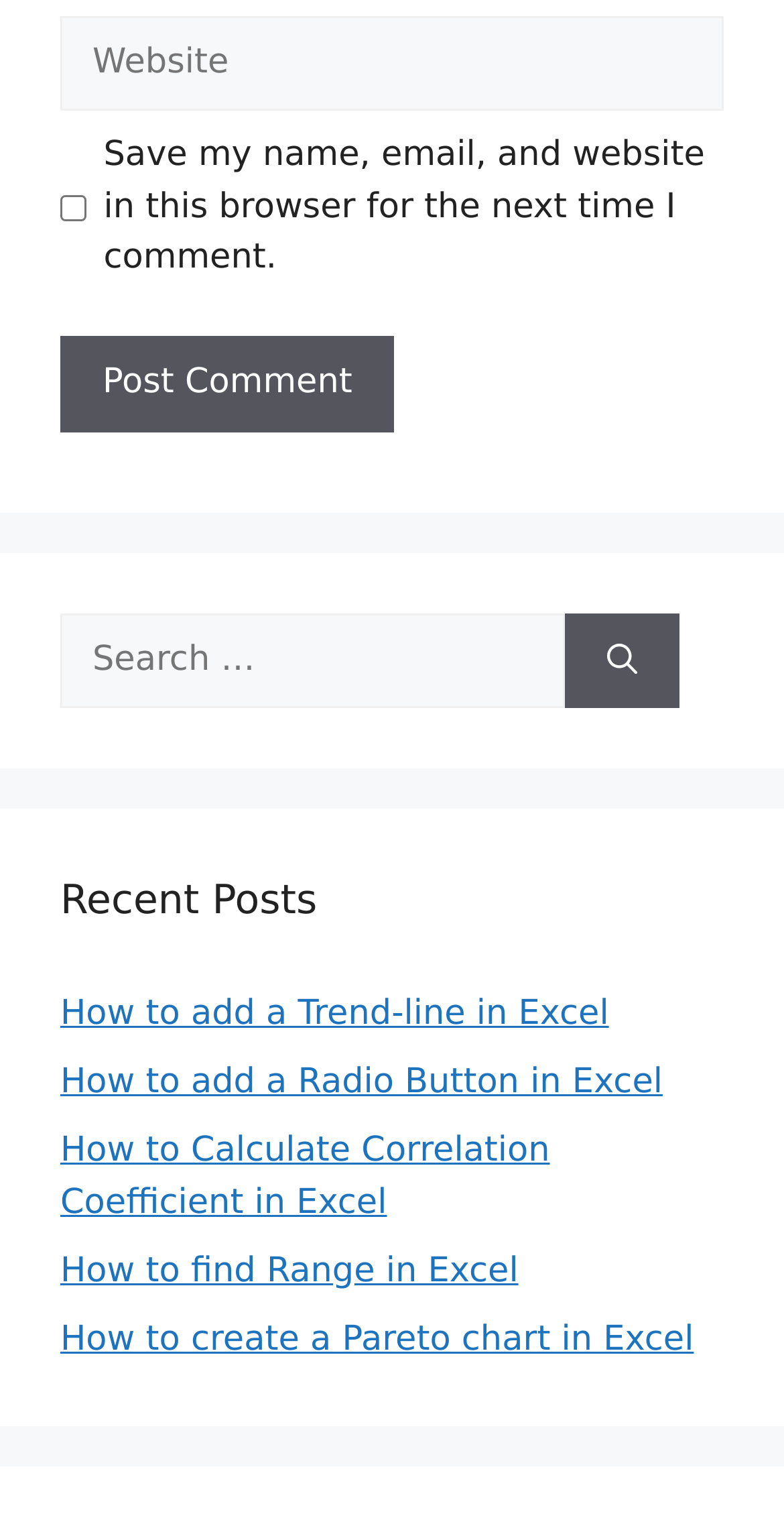Determine the bounding box coordinates for the element that should be clicked to follow this instruction: "Read recent posts". The coordinates should be given as four float numbers between 0 and 1, in the format [left, top, right, bottom].

[0.077, 0.57, 0.923, 0.61]